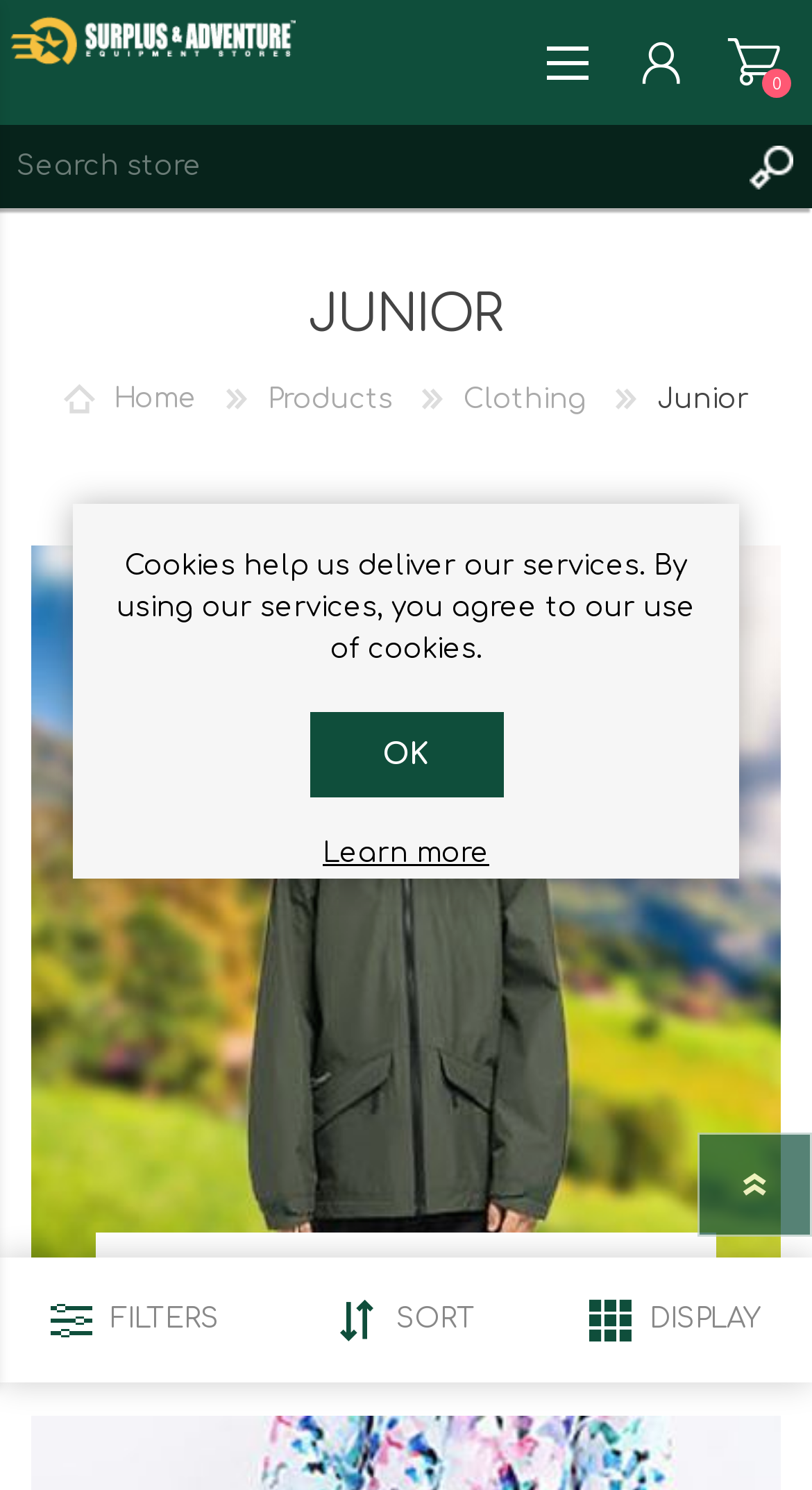Pinpoint the bounding box coordinates of the area that must be clicked to complete this instruction: "Log in to account".

[0.0, 0.186, 0.277, 0.224]